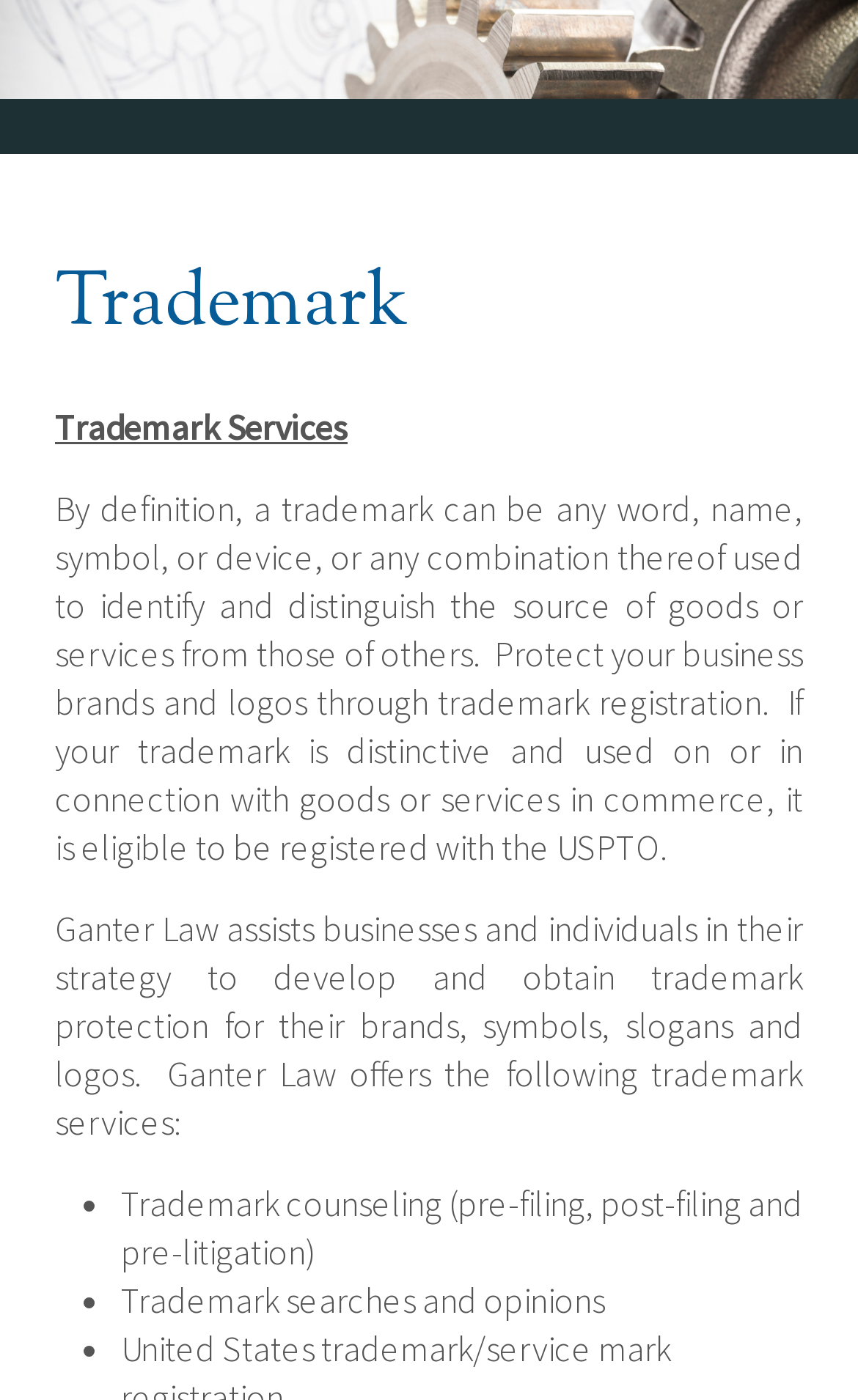What is the role of Christopher Ganter?
Provide a detailed answer to the question, using the image to inform your response.

Although not explicitly stated on the webpage, based on the context and the meta description, it can be inferred that Christopher Ganter is a trademark attorney who specializes in trademark law and provides services related to trademark registration and litigation.